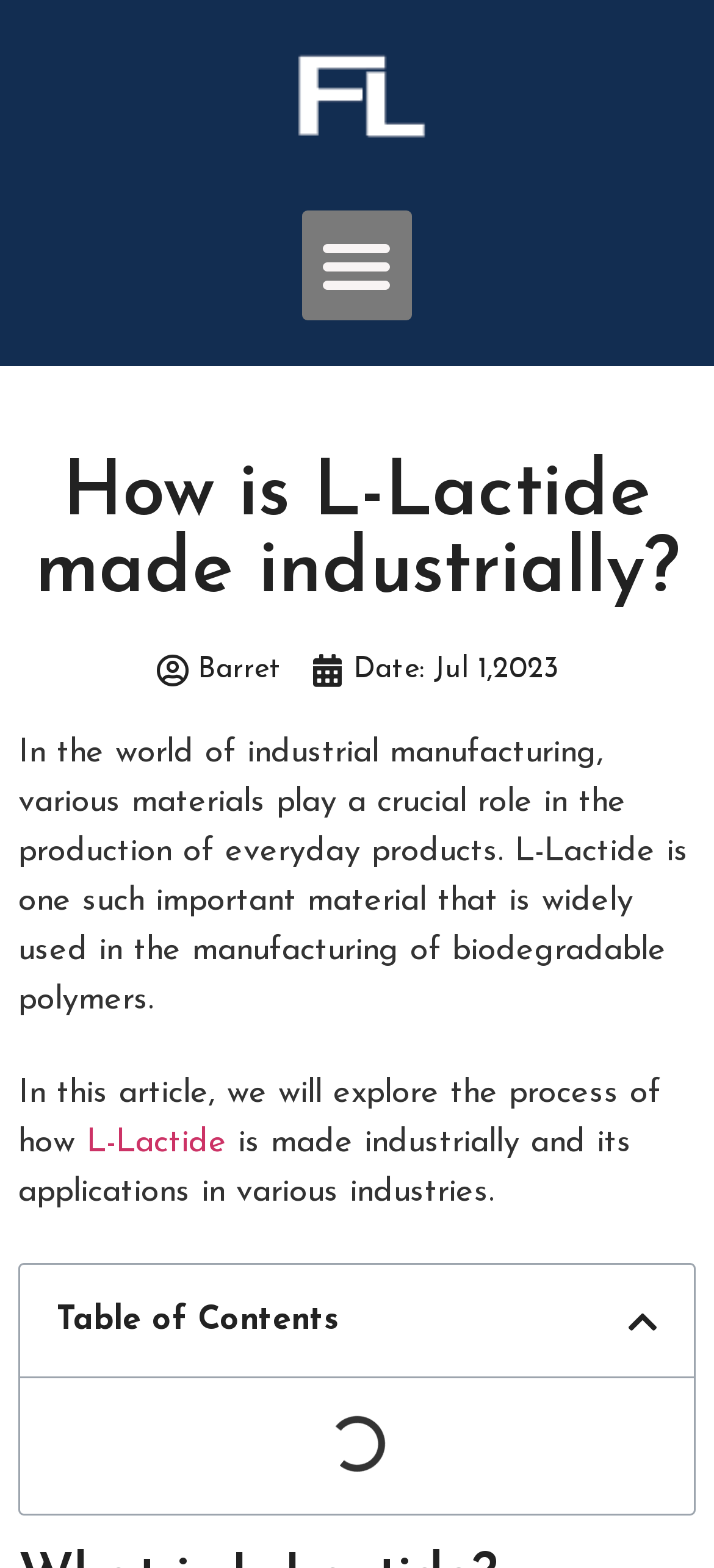Using the webpage screenshot and the element description alt="Logo", determine the bounding box coordinates. Specify the coordinates in the format (top-left x, top-left y, bottom-right x, bottom-right y) with values ranging from 0 to 1.

[0.371, 0.018, 0.629, 0.103]